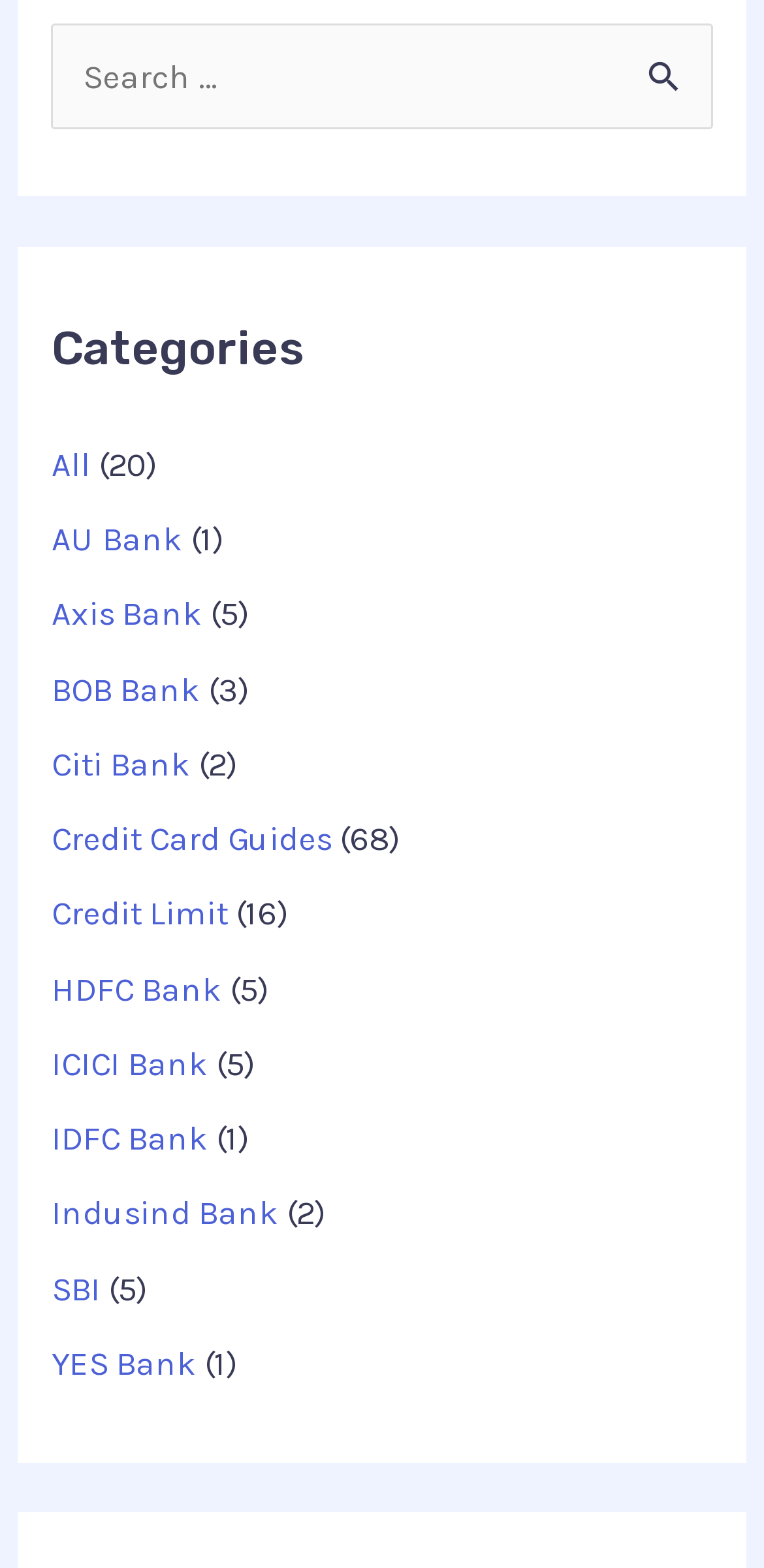Respond with a single word or short phrase to the following question: 
What is the category with the most items?

Credit Card Guides